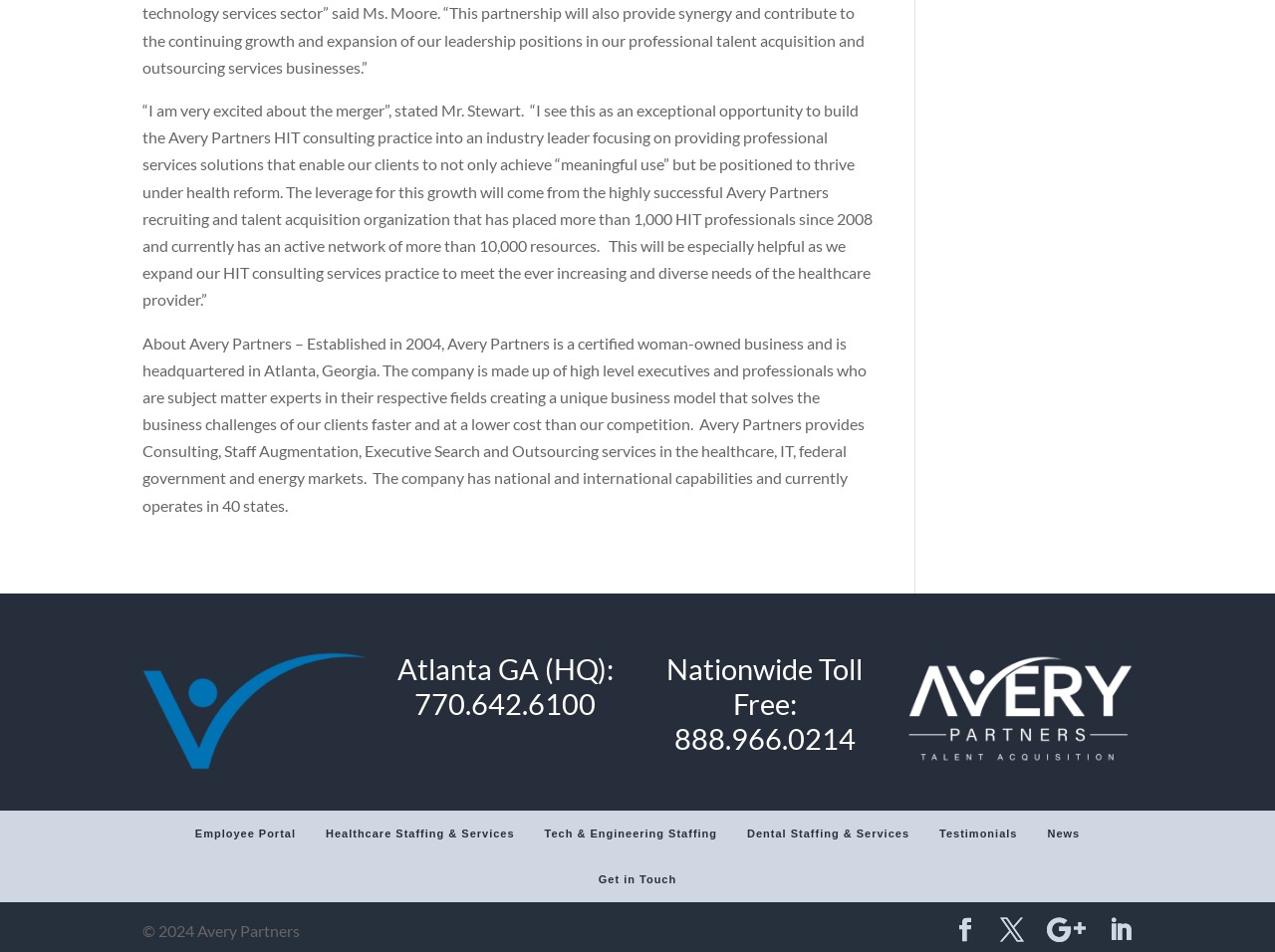Identify the bounding box for the given UI element using the description provided. Coordinates should be in the format (top-left x, top-left y, bottom-right x, bottom-right y) and must be between 0 and 1. Here is the description: Healthcare Staffing & Services

[0.244, 0.851, 0.415, 0.899]